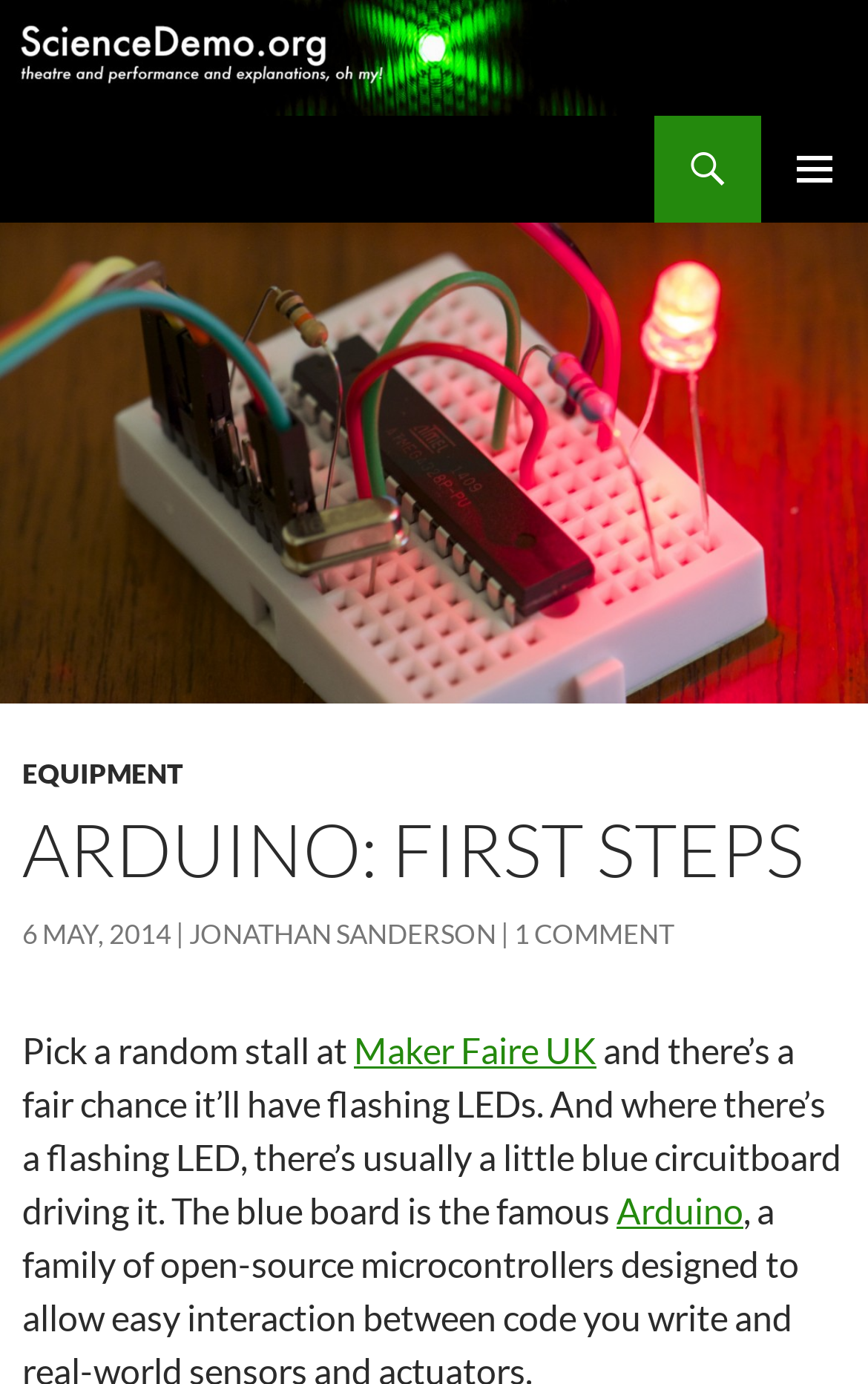Can you specify the bounding box coordinates of the area that needs to be clicked to fulfill the following instruction: "Open the primary menu"?

[0.877, 0.083, 1.0, 0.16]